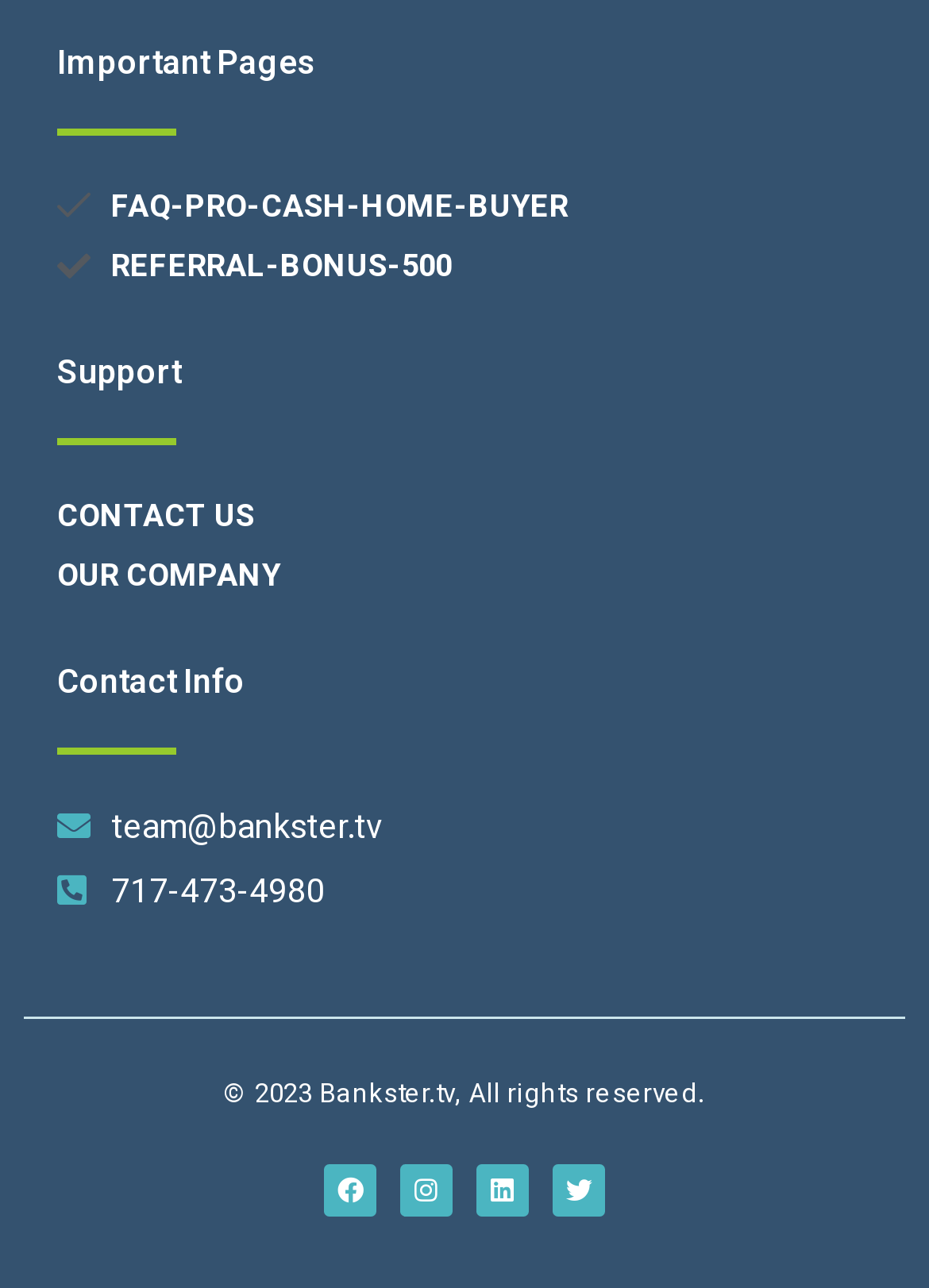What is the phone number of Bankster.tv?
Please answer the question with a detailed and comprehensive explanation.

I found the phone number by looking at the 'Contact Info' section, where I saw a static text element with the phone number '717-473-4980'.